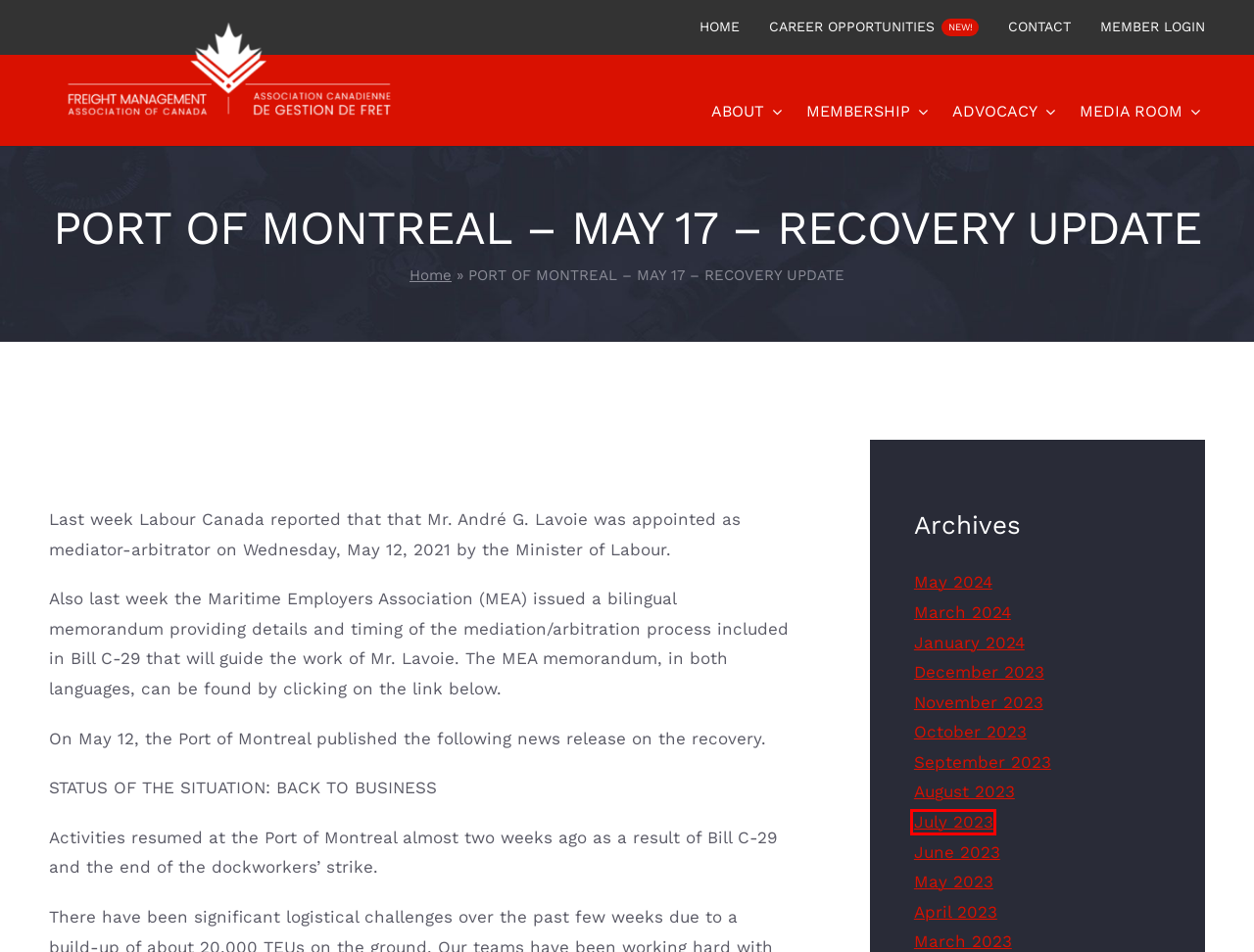You have a screenshot showing a webpage with a red bounding box around a UI element. Choose the webpage description that best matches the new page after clicking the highlighted element. Here are the options:
A. July 2023 - Freight Management Association of Canada
B. October 2023 - Freight Management Association of Canada
C. December 2023 - Freight Management Association of Canada
D. November 2023 - Freight Management Association of Canada
E. September 2023 - Freight Management Association of Canada
F. August 2023 - Freight Management Association of Canada
G. Member Login - Freight Management Association of Canada
H. March 2024 - Freight Management Association of Canada

A